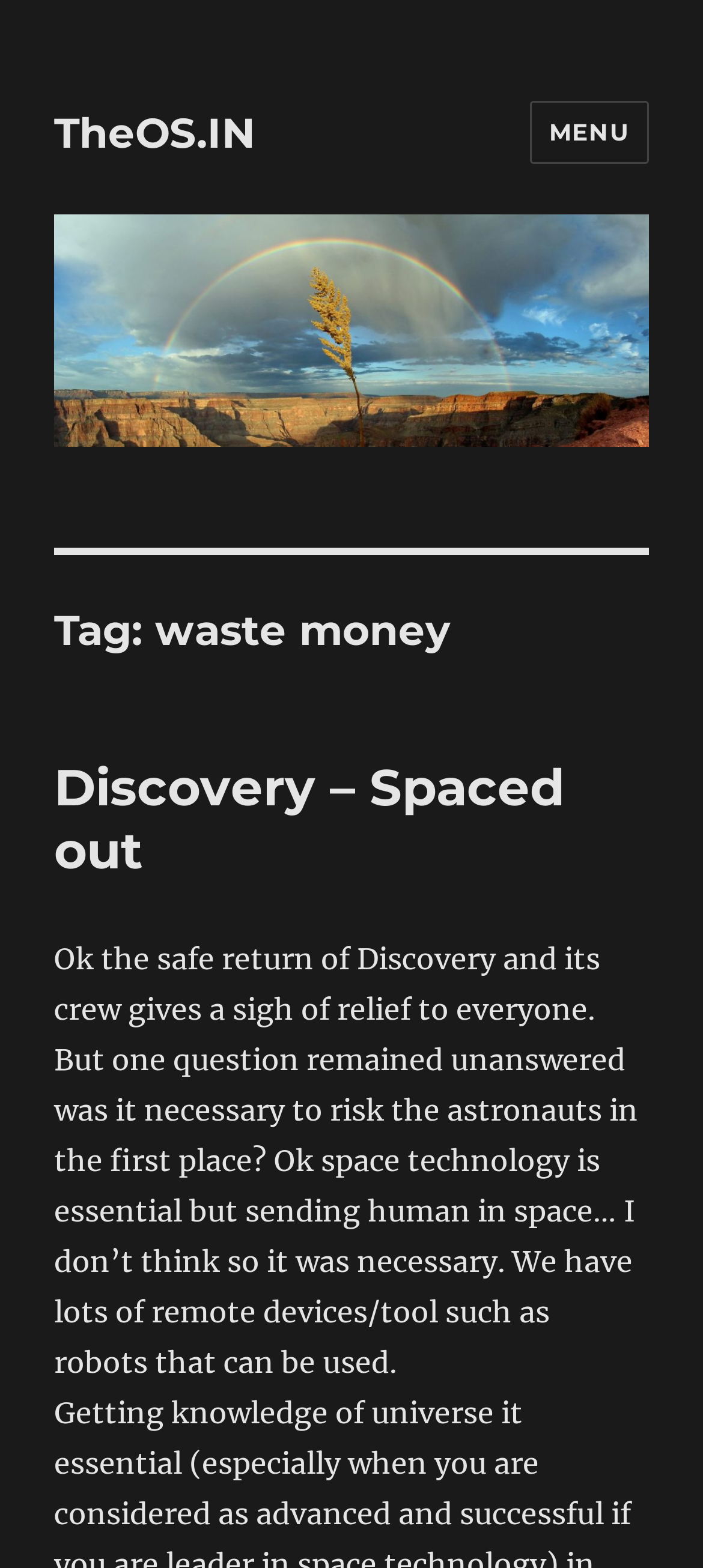Offer a meticulous caption that includes all visible features of the webpage.

The webpage is about the topic "waste money" and is part of TheOS.IN. At the top left, there is a link to TheOS.IN. To the right of this link, there is a button labeled "MENU" that controls site navigation and social navigation. Below the button, there is another link to TheOS.IN, accompanied by an image with the same label.

The main content of the webpage is divided into sections, with headings and paragraphs. The first heading is "Tag: waste money", followed by a subheading "Discovery – Spaced out". Below this subheading, there is a link to the article "Discovery – Spaced out". The article's content is a paragraph discussing the safe return of the Discovery spacecraft and questioning the necessity of risking astronauts' lives when remote devices like robots could be used instead.